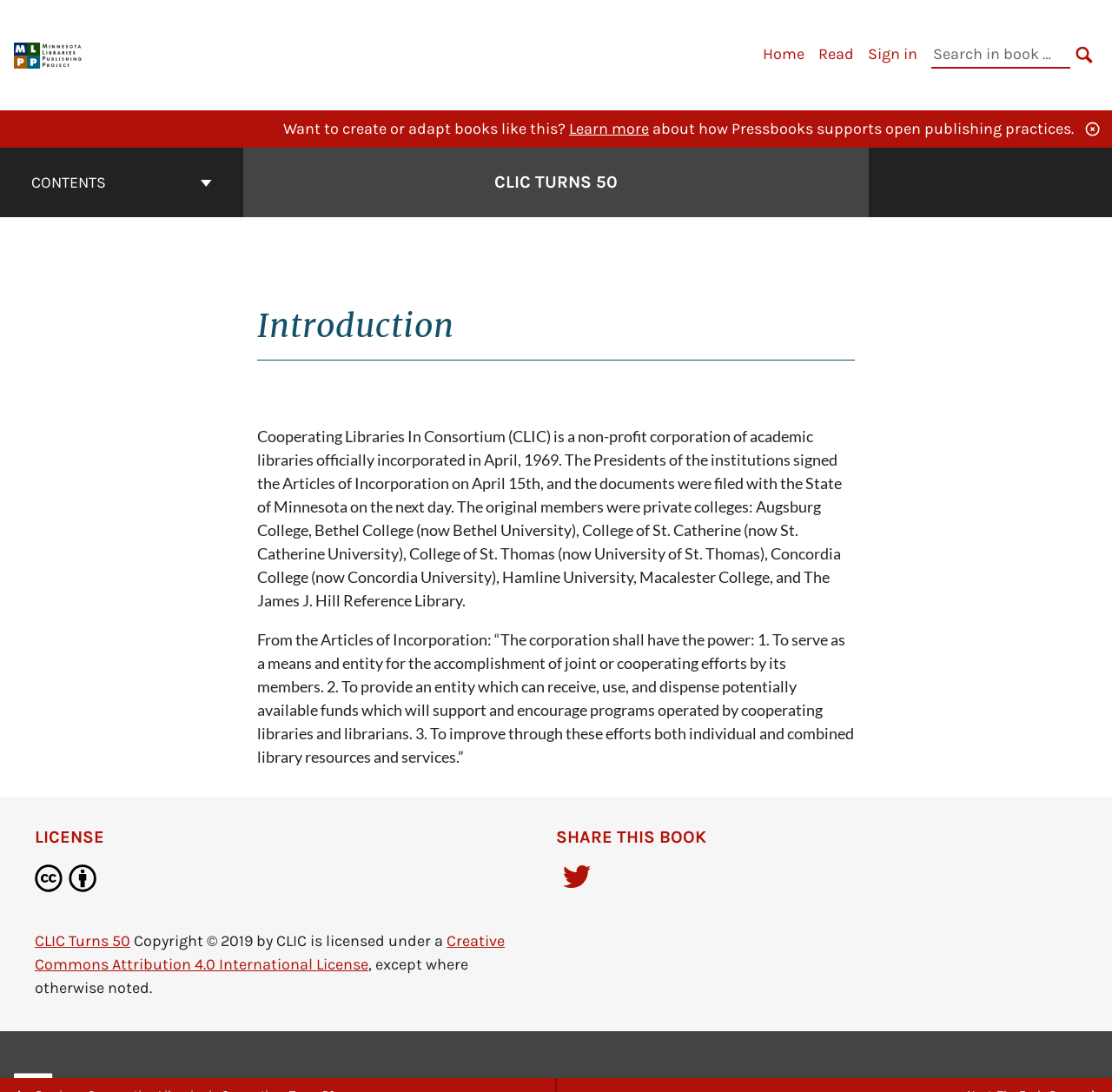What is the license of the book?
Based on the screenshot, provide a one-word or short-phrase response.

Creative Commons Attribution 4.0 International License